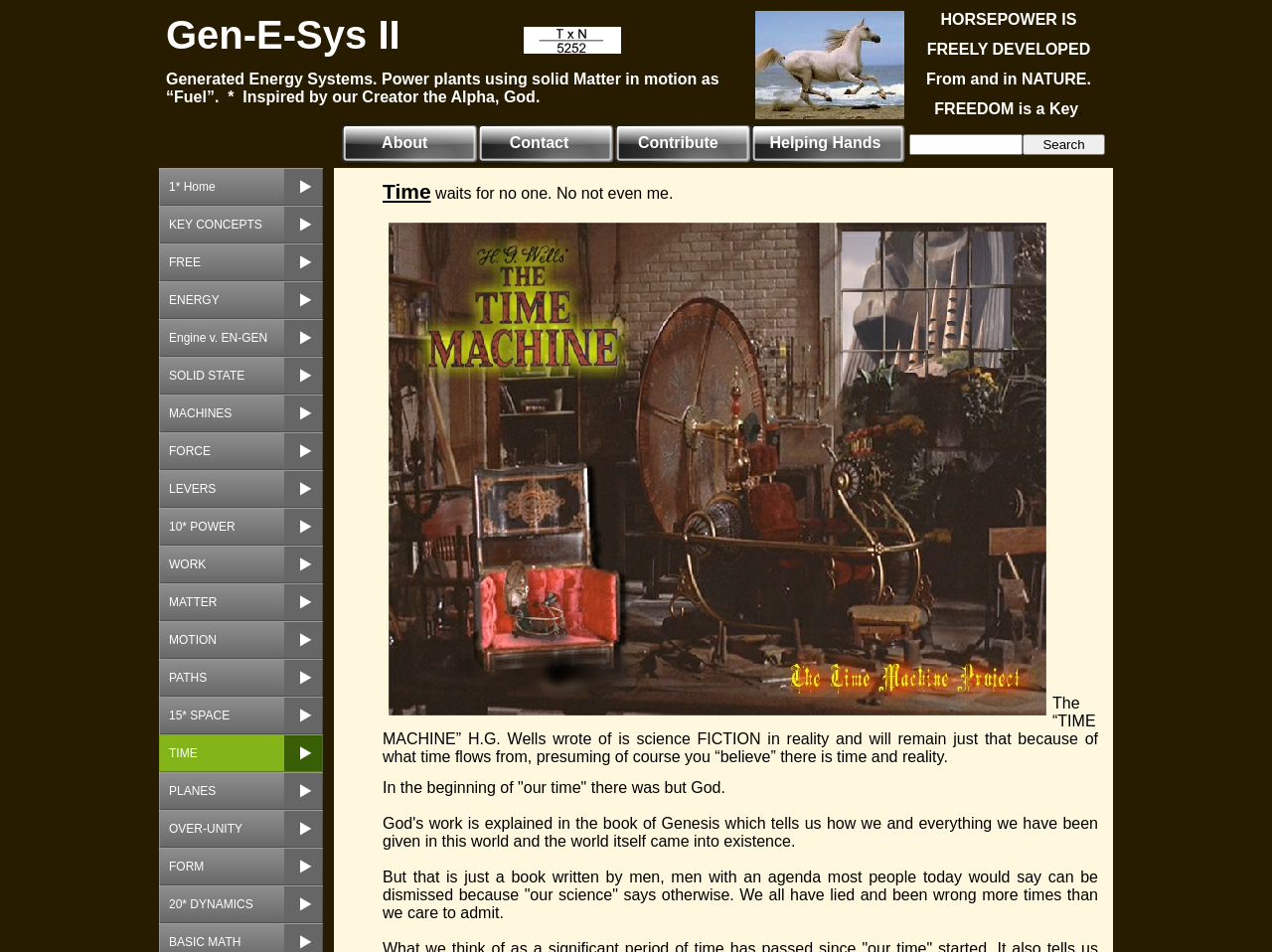Pinpoint the bounding box coordinates of the clickable area needed to execute the instruction: "Check the About page". The coordinates should be specified as four float numbers between 0 and 1, i.e., [left, top, right, bottom].

[0.261, 0.132, 0.387, 0.188]